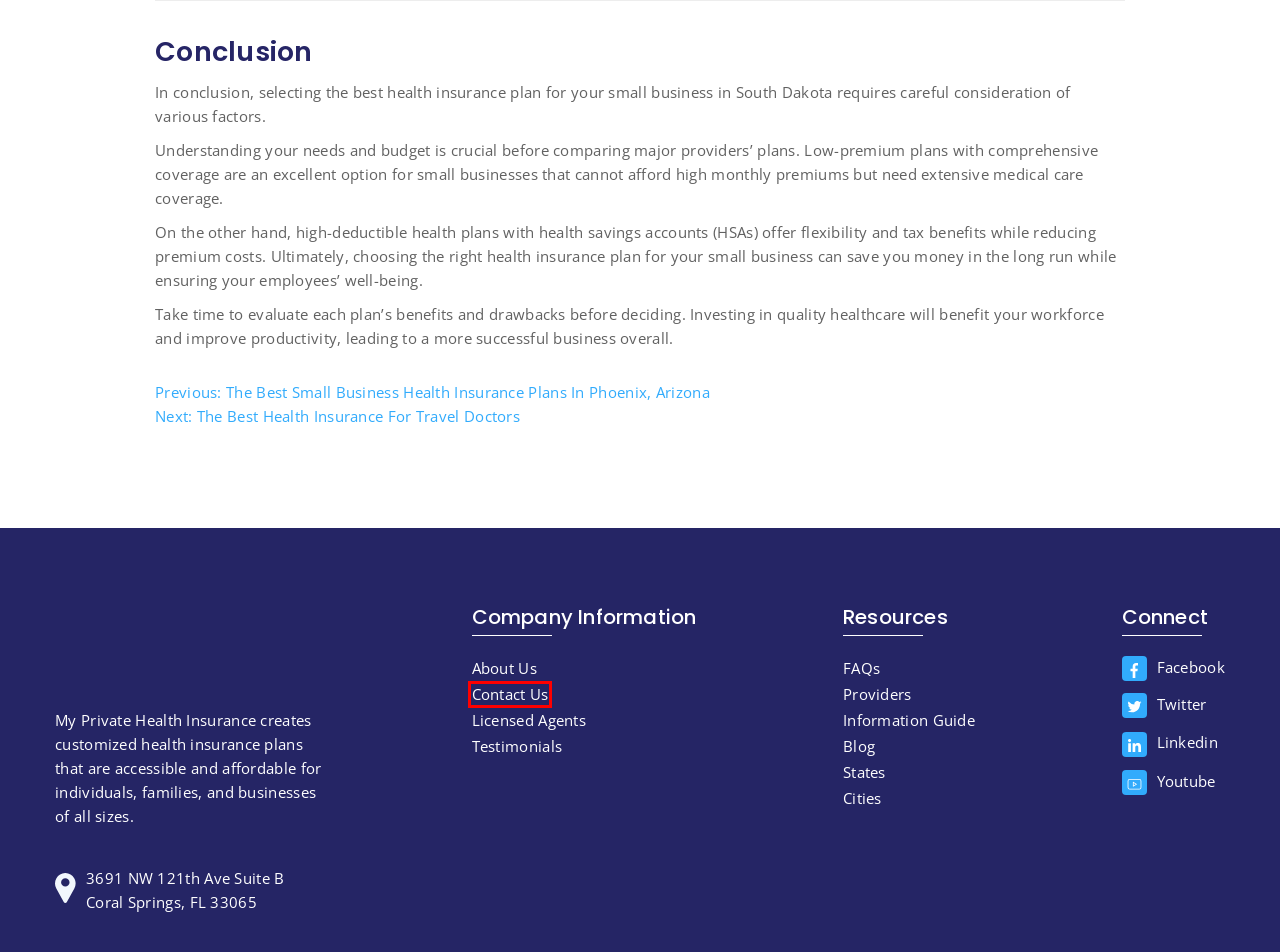Given a webpage screenshot with a UI element marked by a red bounding box, choose the description that best corresponds to the new webpage that will appear after clicking the element. The candidates are:
A. Testimonials - My Private Health Insurance
B. Licensed Agents - My Private Health Insurance
C. Health Insurance Plans for Children - My Private Health Insurance
D. The Best Health Insurance For Travel Doctors - My Private Health Insurance
E. Contact Us - My Private Health Insurance
F. Supplemental Health Insurance Plans - My Private Health Insurance
G. Affordable Health Insurance Plans - My Private Health Insurance
H. The Best Small Business Health Insurance Plans In Phoenix, Arizona - My Private Health Insurance

E